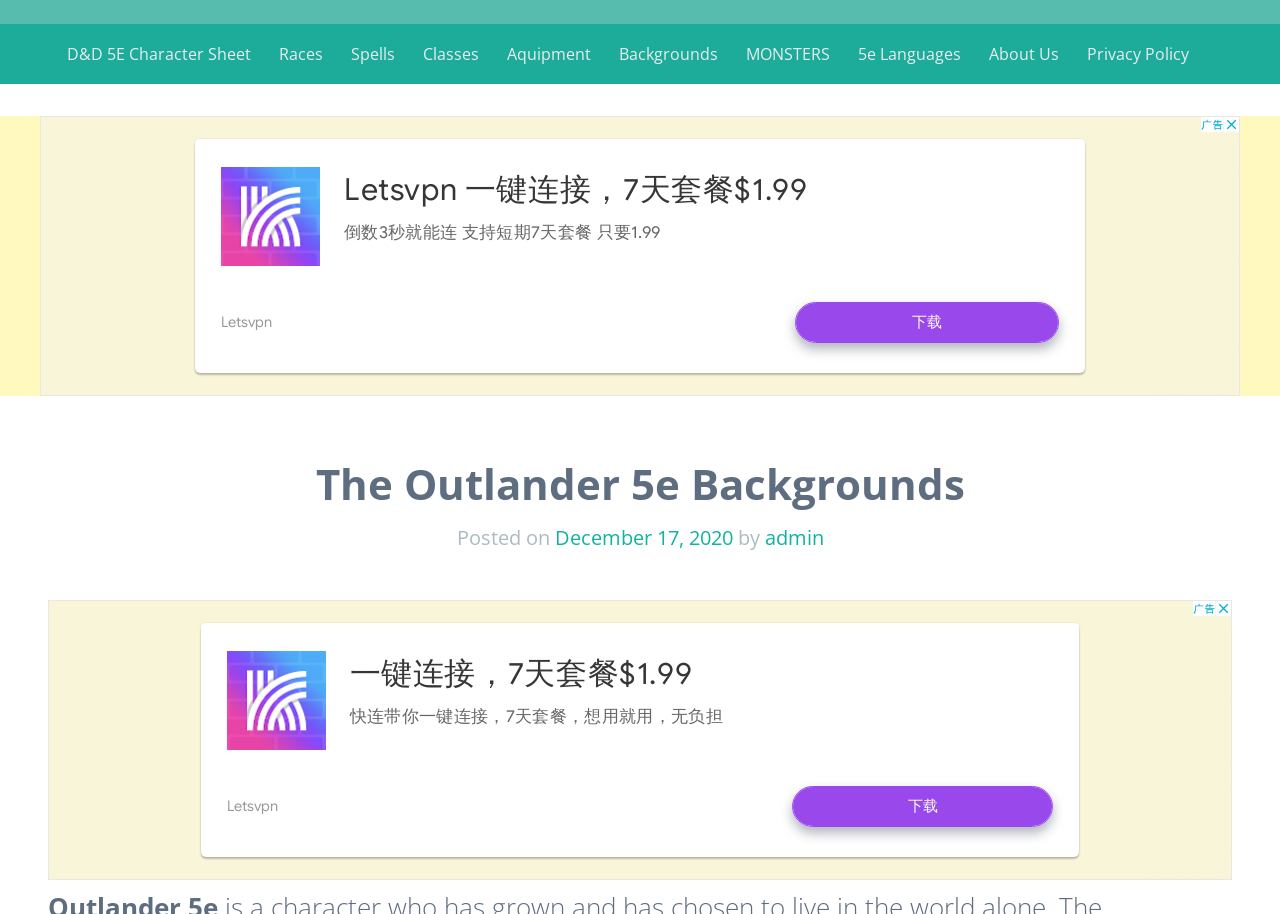Please provide the bounding box coordinates for the element that needs to be clicked to perform the following instruction: "View D&D 5E Character Sheet". The coordinates should be given as four float numbers between 0 and 1, i.e., [left, top, right, bottom].

[0.052, 0.039, 0.196, 0.079]